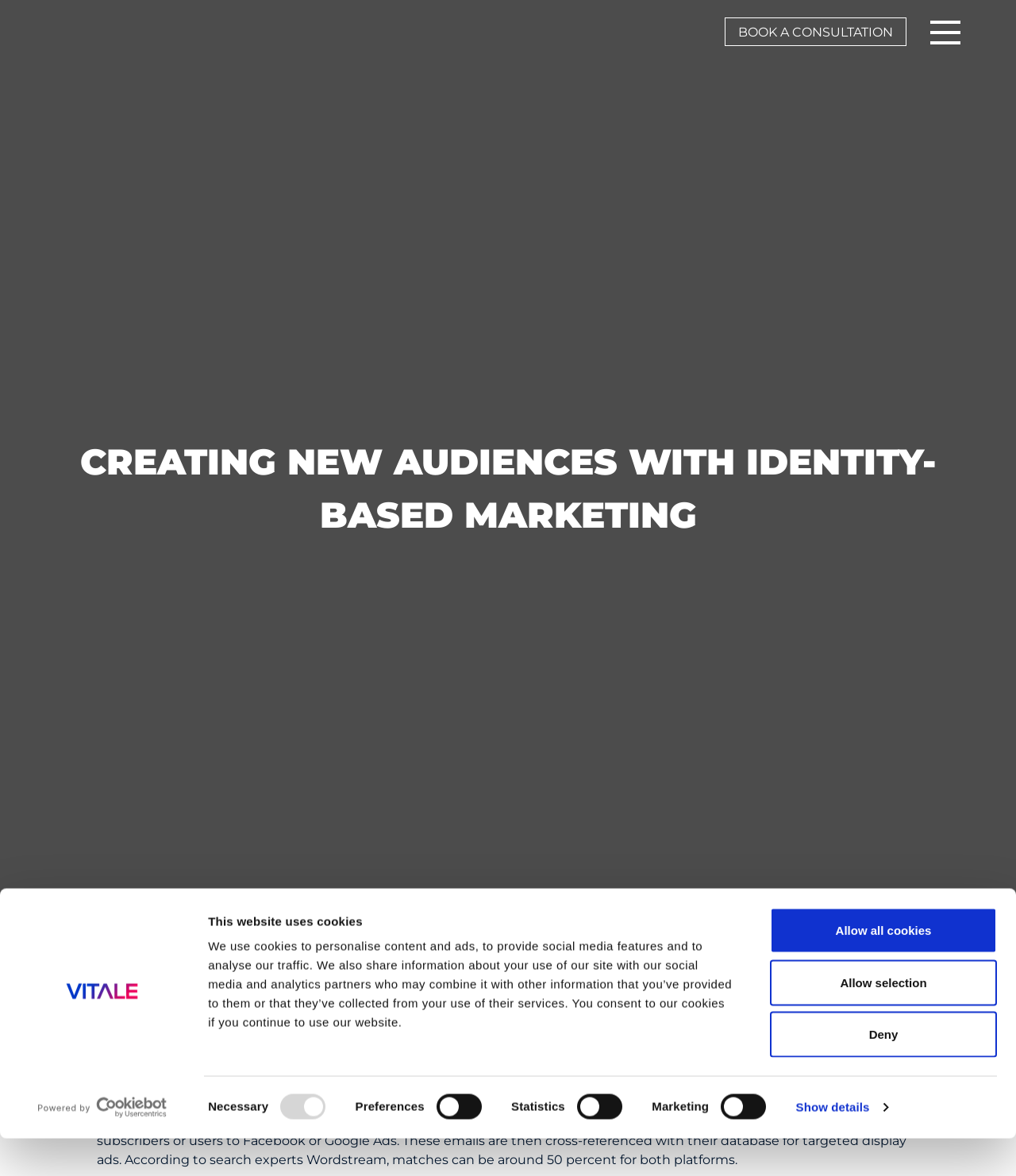Please examine the image and provide a detailed answer to the question: What is the purpose of combining customer email list with display advertising and social media networks?

According to the webpage, identity-based marketing is based on combining customer email list with display advertising and social media networks, utilizing three of the most powerful lead generating channels.